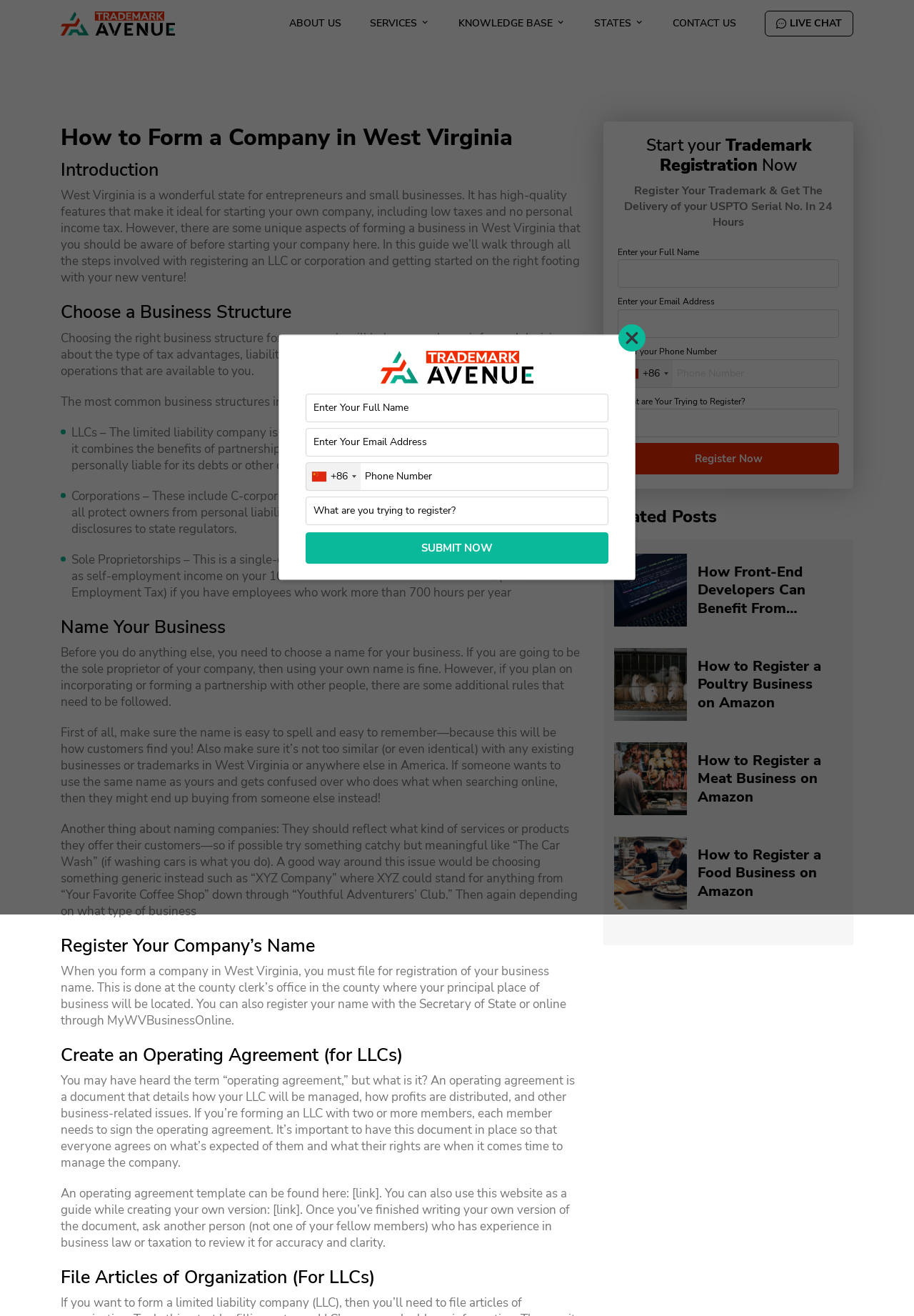Bounding box coordinates are specified in the format (top-left x, top-left y, bottom-right x, bottom-right y). All values are floating point numbers bounded between 0 and 1. Please provide the bounding box coordinate of the region this sentence describes: parent_node: ABOUT US

[0.066, 0.008, 0.191, 0.027]